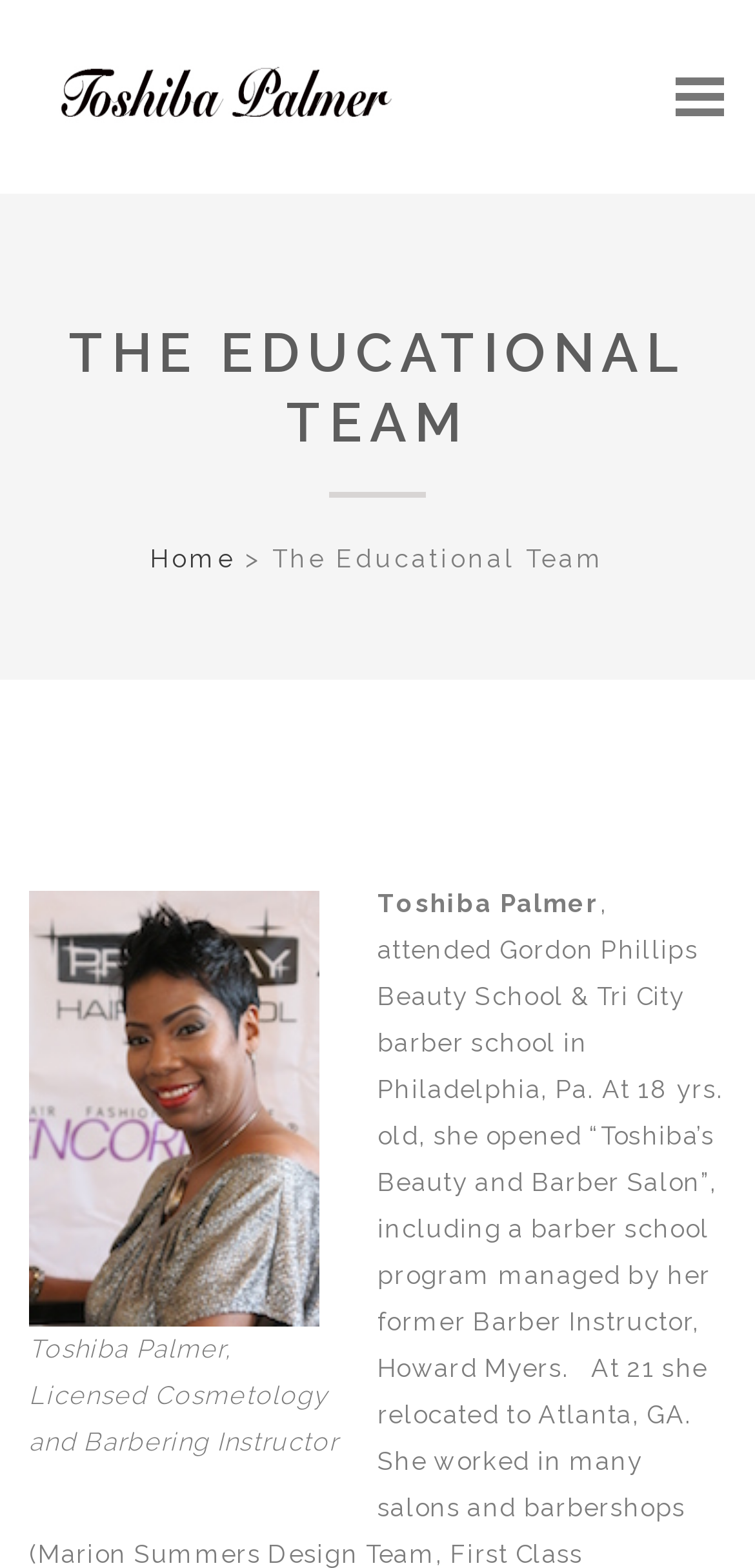Using the details from the image, please elaborate on the following question: What is the link above 'Home'?

By analyzing the bounding box coordinates, I can determine that the link 'THE EDUCATIONAL TEAM' is located above the link 'Home'.